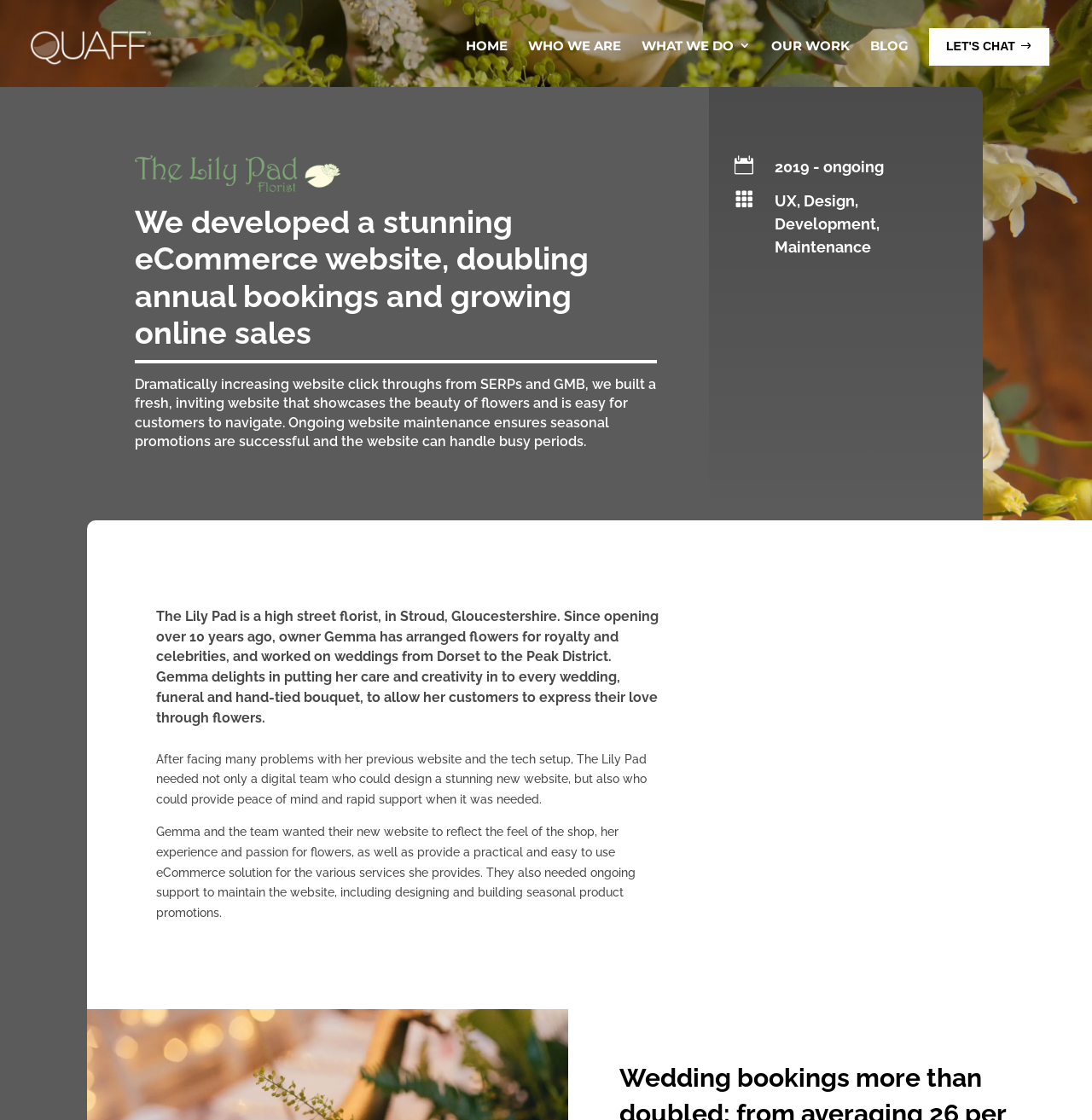What is the goal of The Lily Pad's new website?
Based on the visual content, answer with a single word or a brief phrase.

Easy to use eCommerce solution